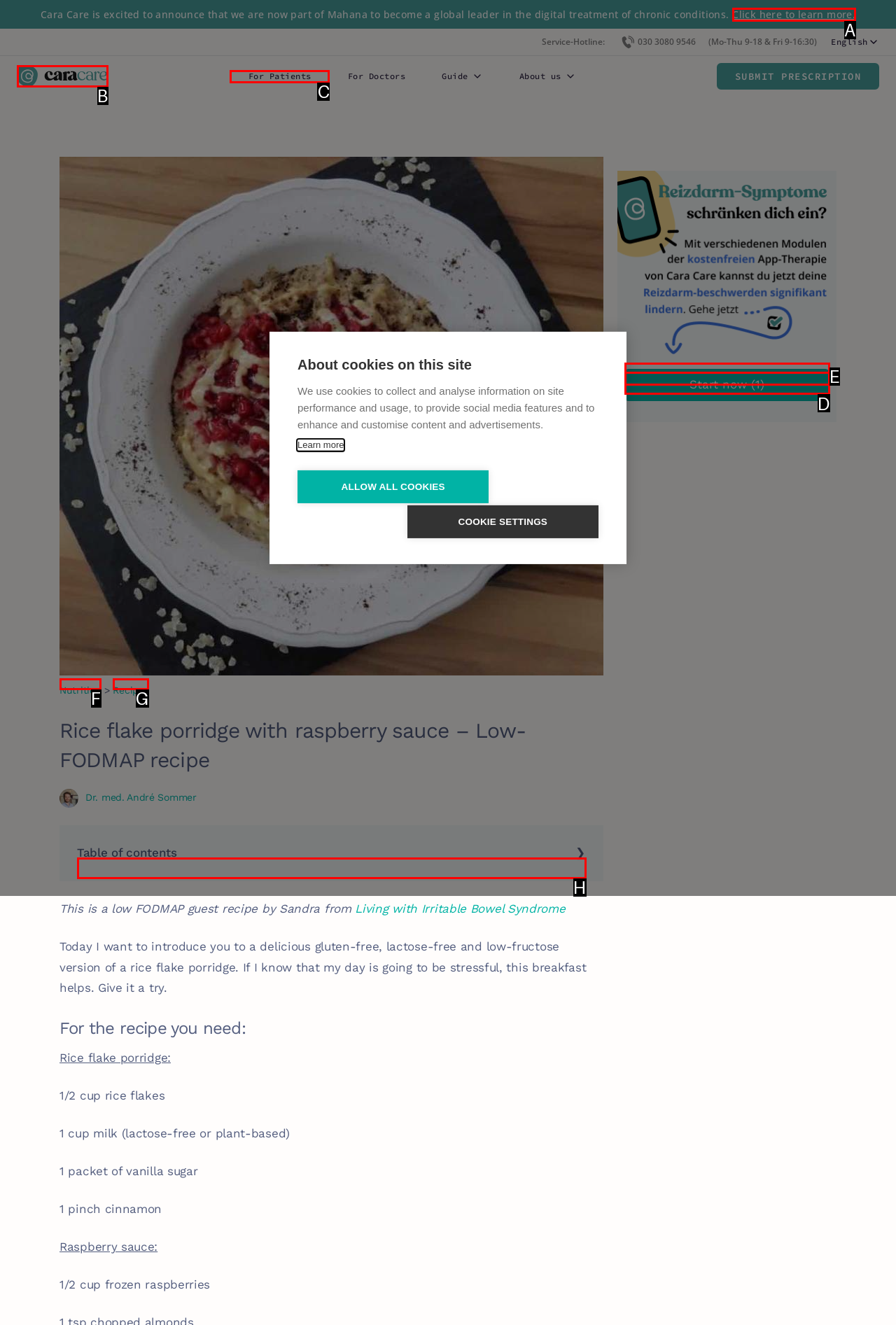Identify the letter of the UI element that corresponds to: Nutrition
Respond with the letter of the option directly.

F